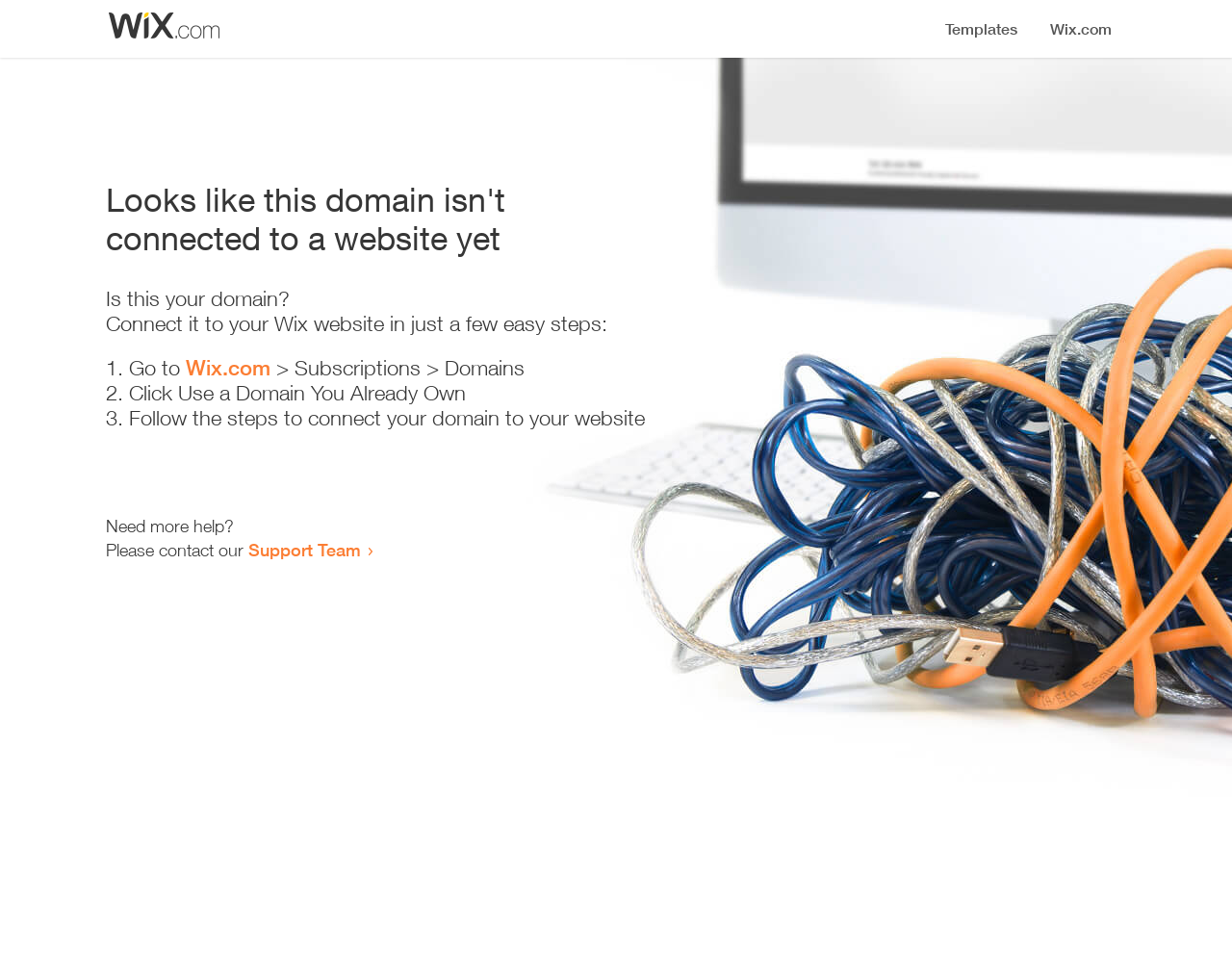What is the first step to connect the domain?
Answer the question in as much detail as possible.

The first step to connect the domain is to 'Go to Wix.com' as indicated by the list marker '1.' and the subsequent text and link.